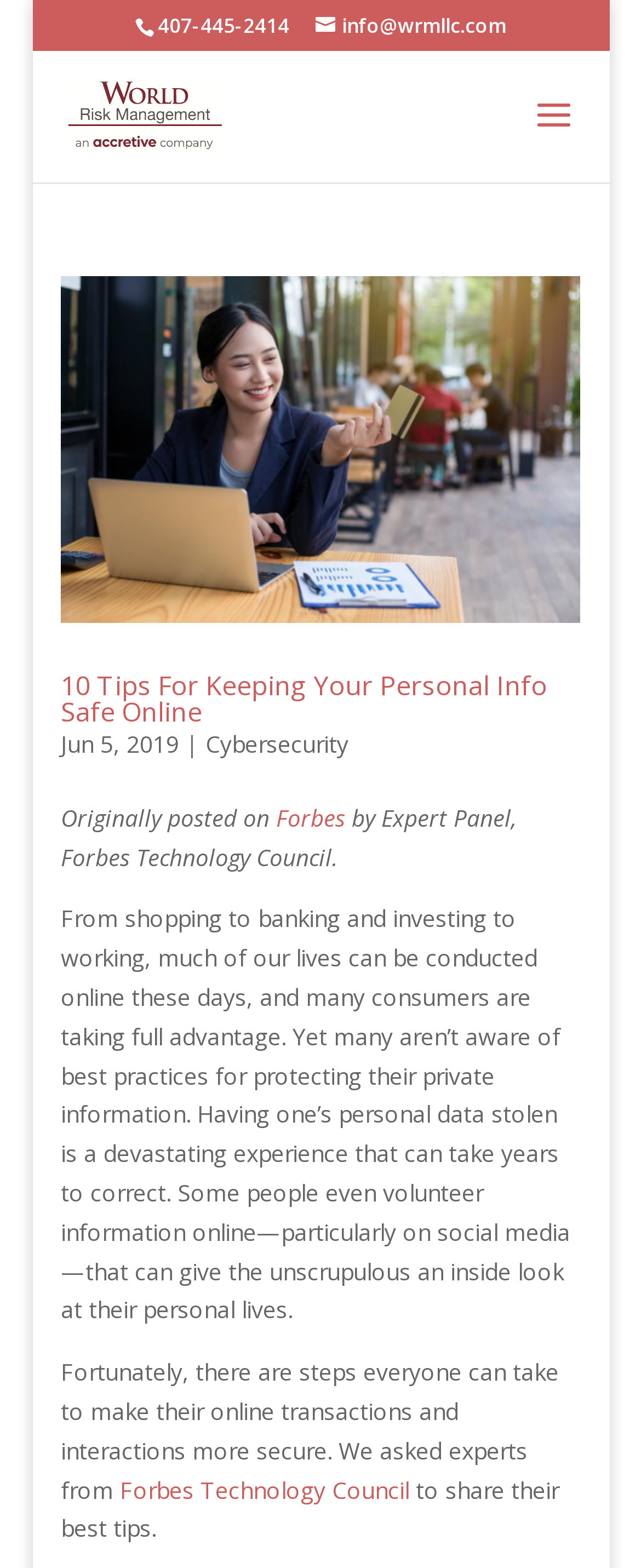From the webpage screenshot, predict the bounding box of the UI element that matches this description: "Forbes".

[0.431, 0.511, 0.539, 0.531]